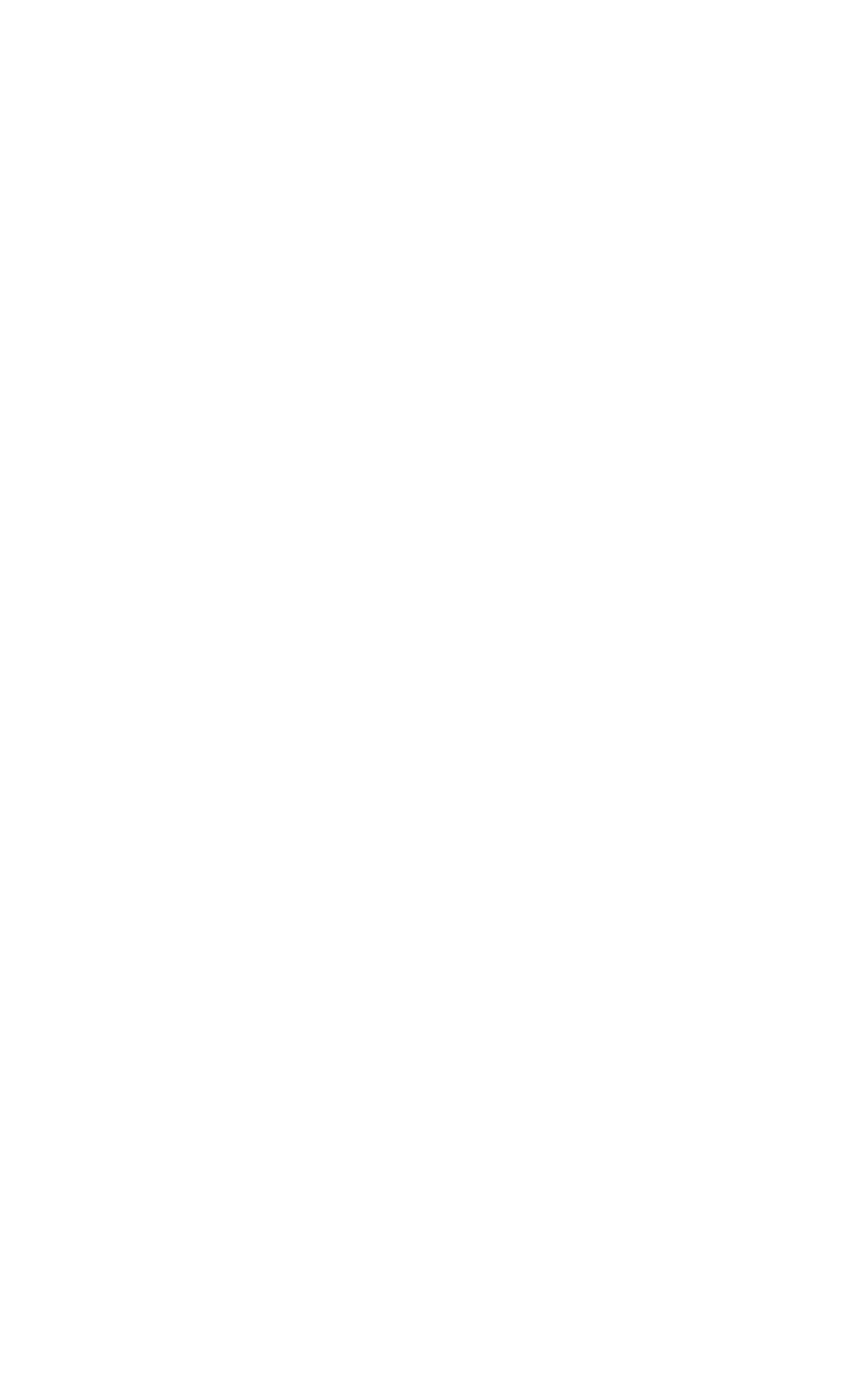What is the text that precedes the 'here' link?
From the image, respond using a single word or phrase.

Further details can be found on the entry from which can be downloaded